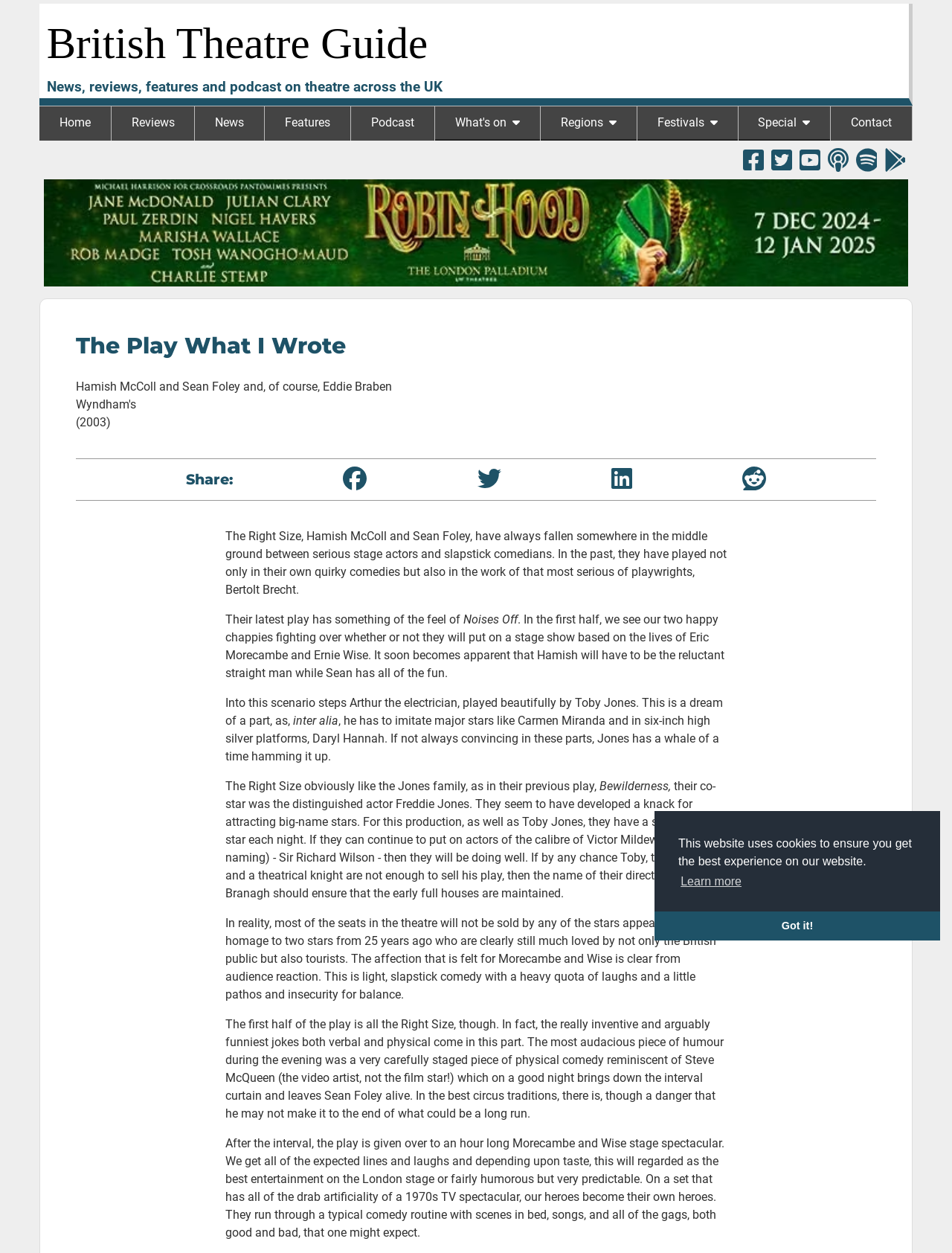Please extract and provide the main headline of the webpage.

The Play What I Wrote